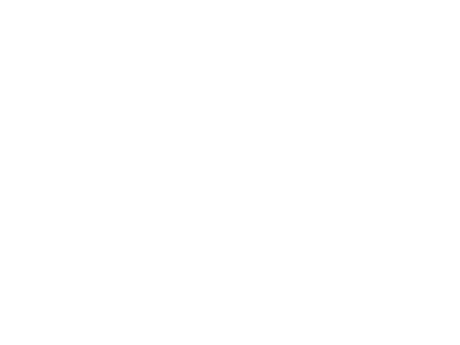What is unique about this training top?
Please utilize the information in the image to give a detailed response to the question.

The training top stands out from competitors due to its unique design and customizable features, such as fabric materials and collar styles, making it an ideal choice for athletes and teams.